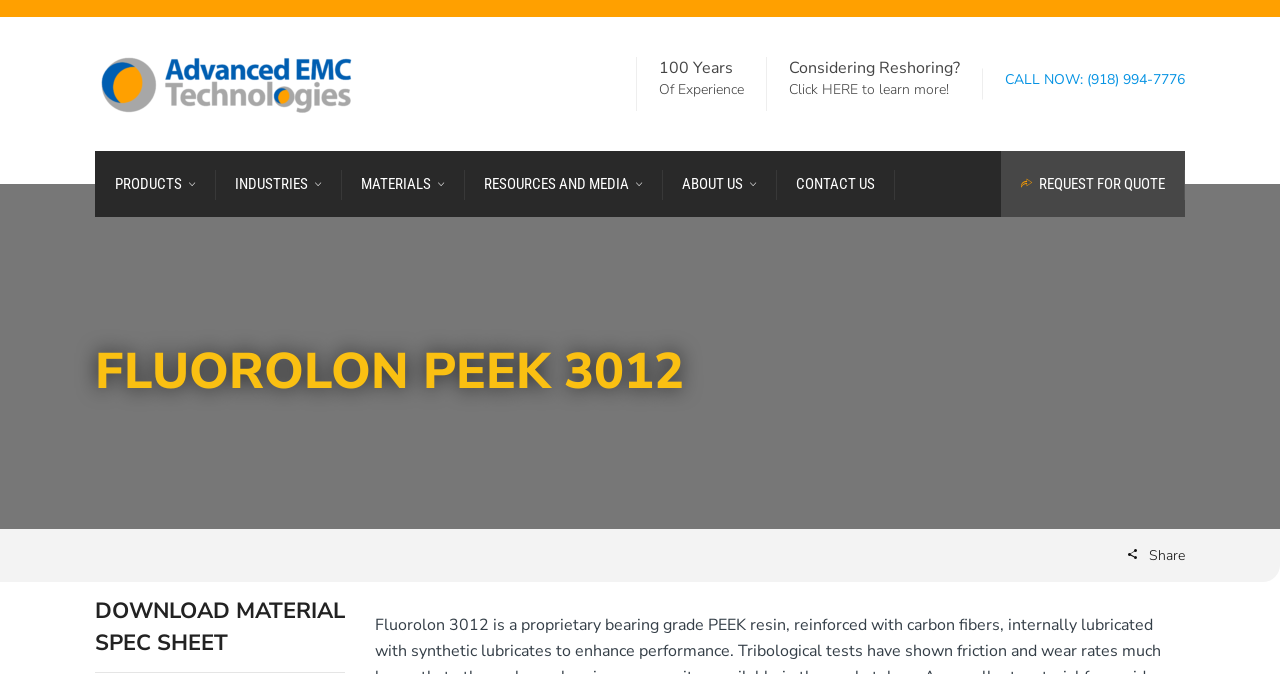Pinpoint the bounding box coordinates for the area that should be clicked to perform the following instruction: "Request a quote".

[0.782, 0.224, 0.926, 0.322]